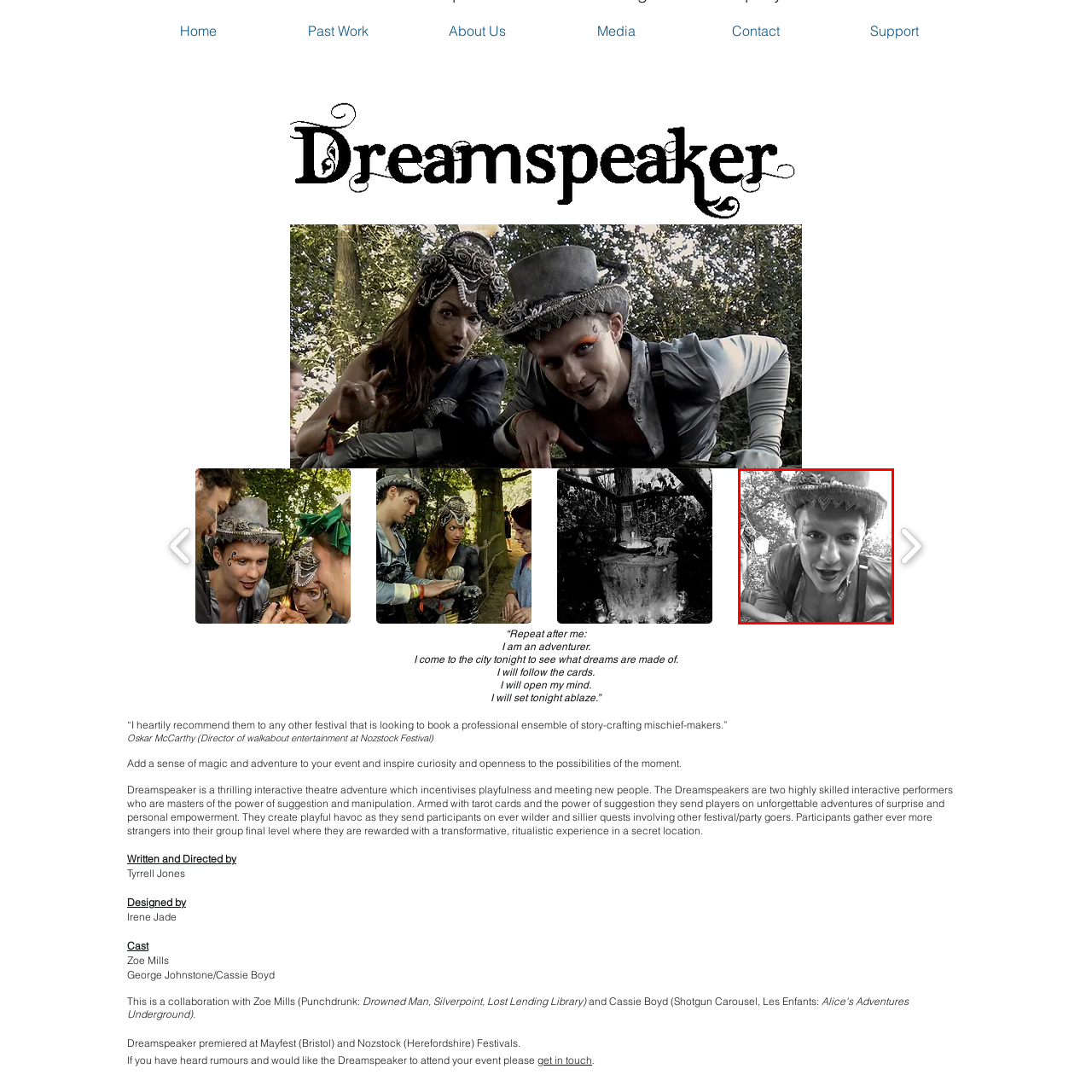What is the woman's attire like?
Direct your attention to the area of the image outlined in red and provide a detailed response based on the visual information available.

The woman behind the man is wearing an equally whimsical attire, which adds to the sense of adventure and playfulness in the image, fitting for an interactive theater performance.